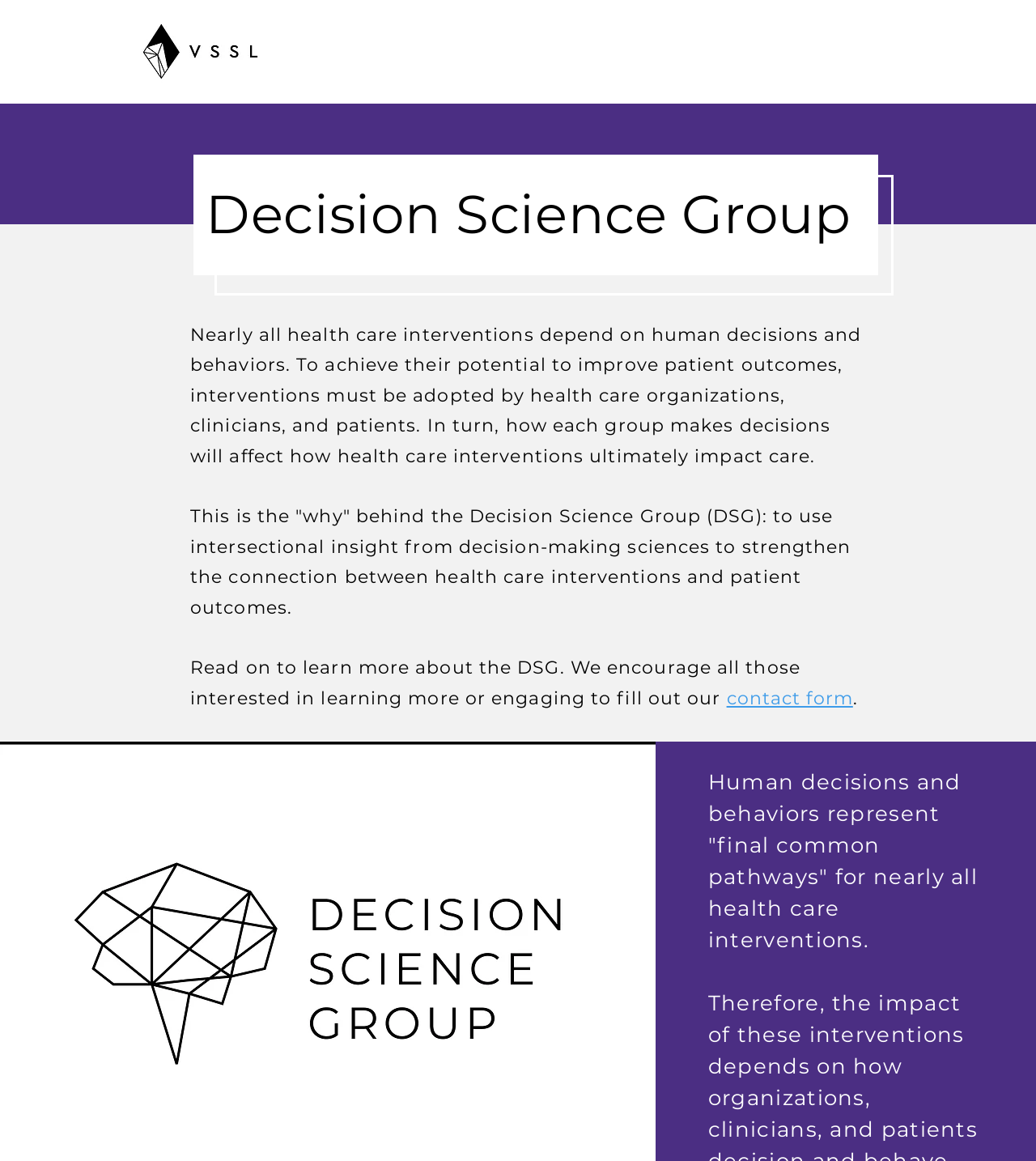Please provide a brief answer to the following inquiry using a single word or phrase:
What is the relationship between health care interventions and patient outcomes?

Dependent on human decisions